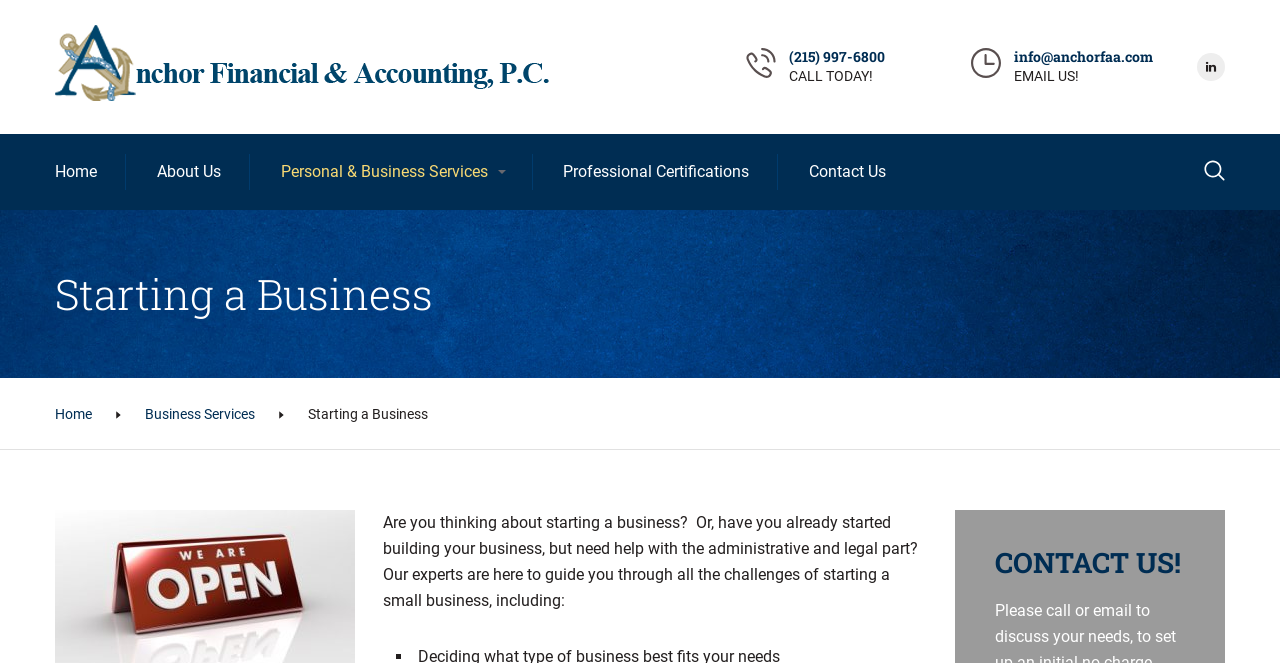Please determine the primary heading and provide its text.

Starting a Business